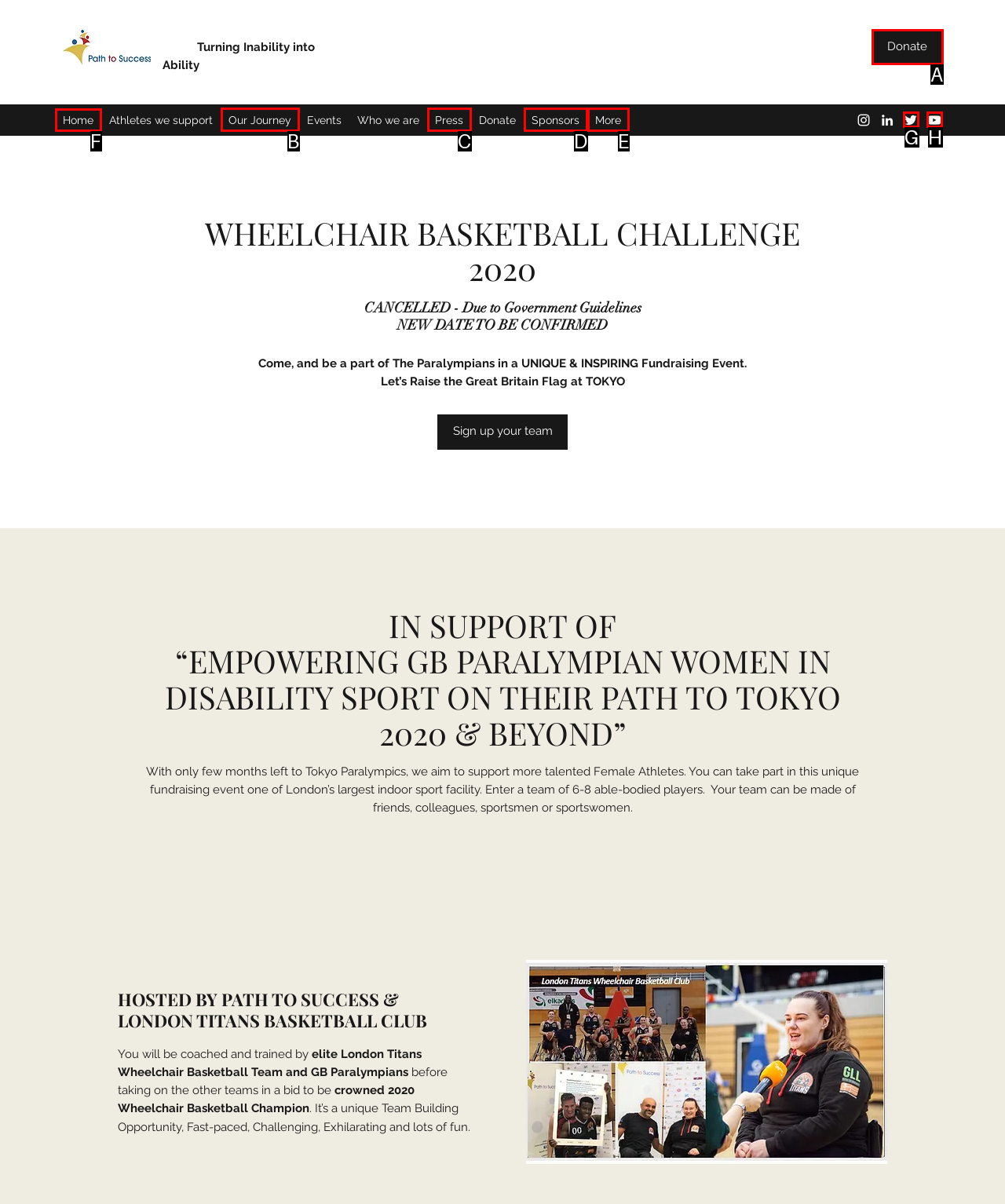Determine which HTML element should be clicked for this task: read the article by James Kay
Provide the option's letter from the available choices.

None